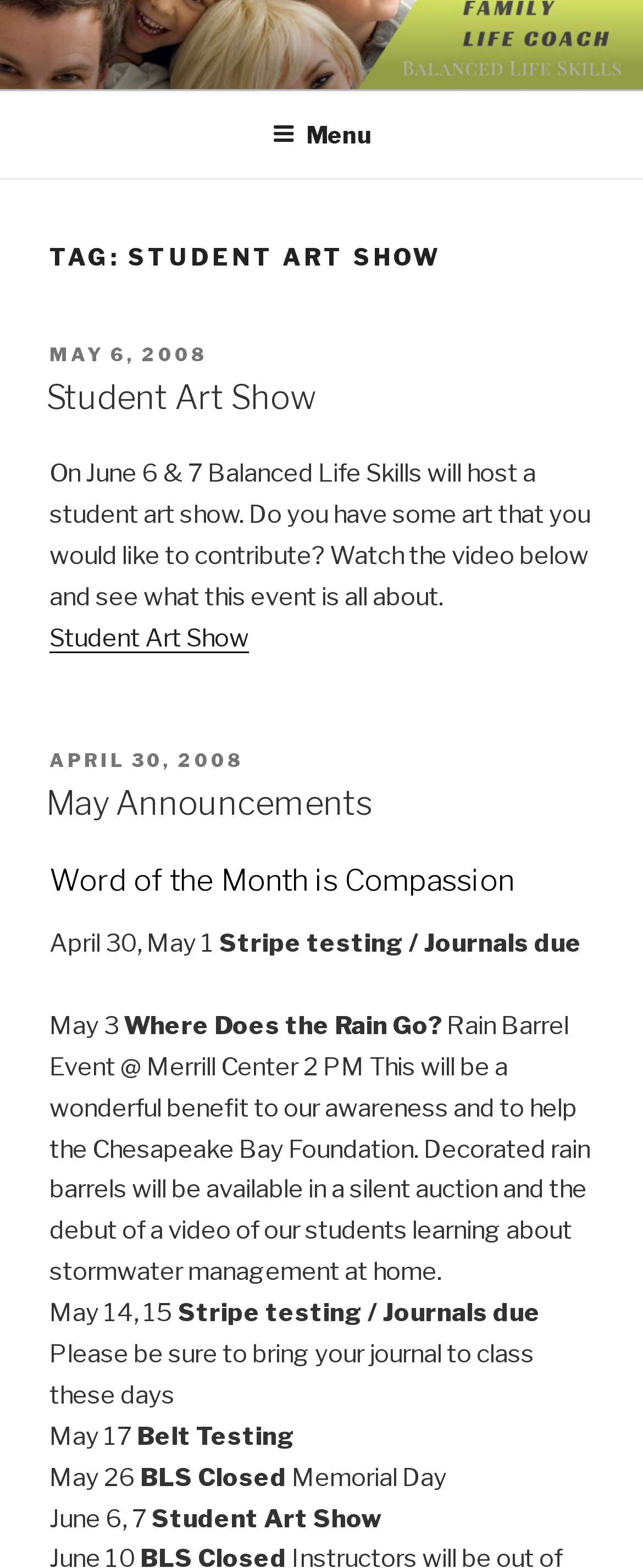What is the theme of the Word of the Month?
Provide an in-depth and detailed answer to the question.

Based on the webpage content, I found that the theme of the Word of the Month is Compassion. This information is obtained from the heading 'Word of the Month is Compassion'.